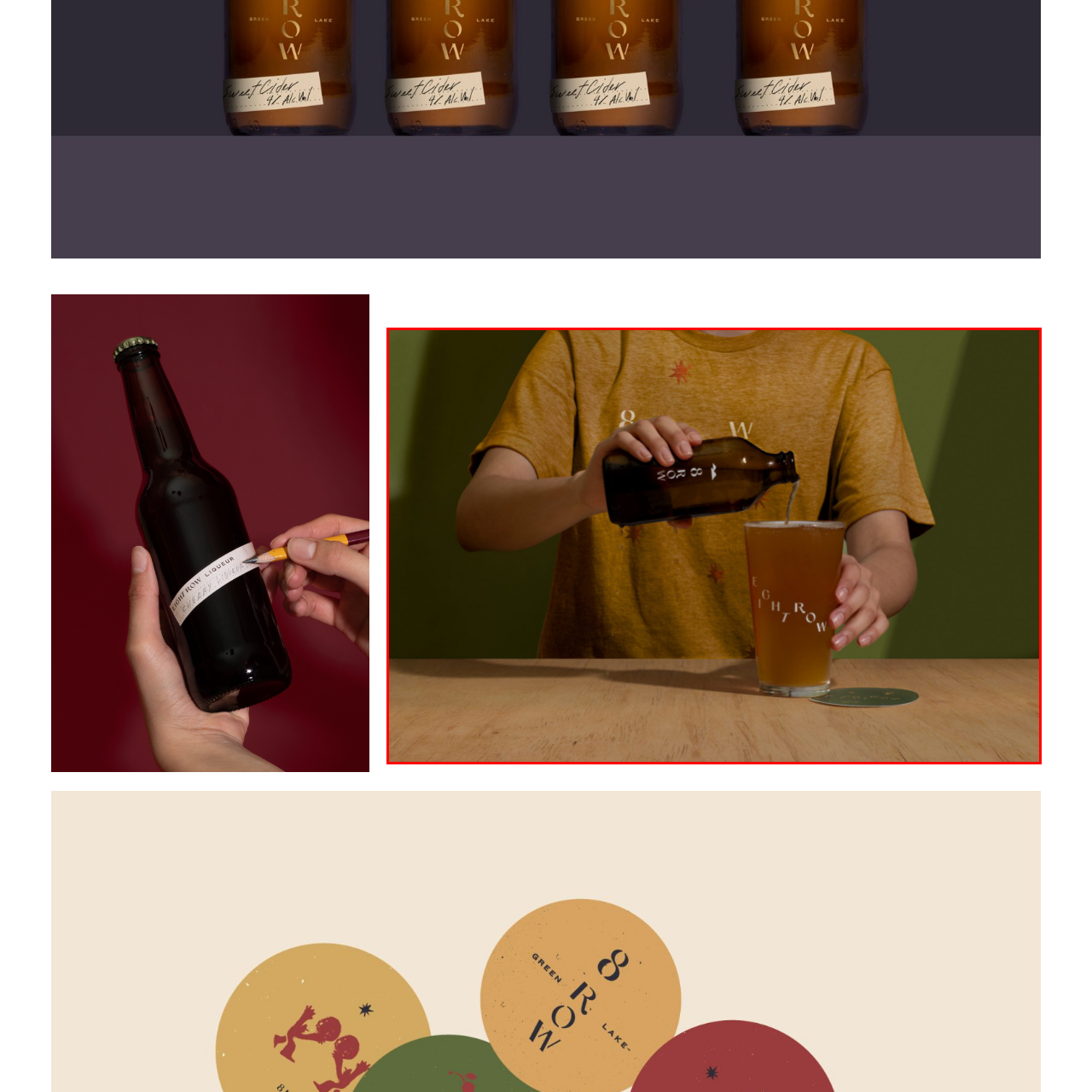What is the material of the table?
Analyze the image surrounded by the red bounding box and provide a thorough answer.

The table in the image is made of wood, which adds a rustic touch to the scene and complements the simplicity of the composition.